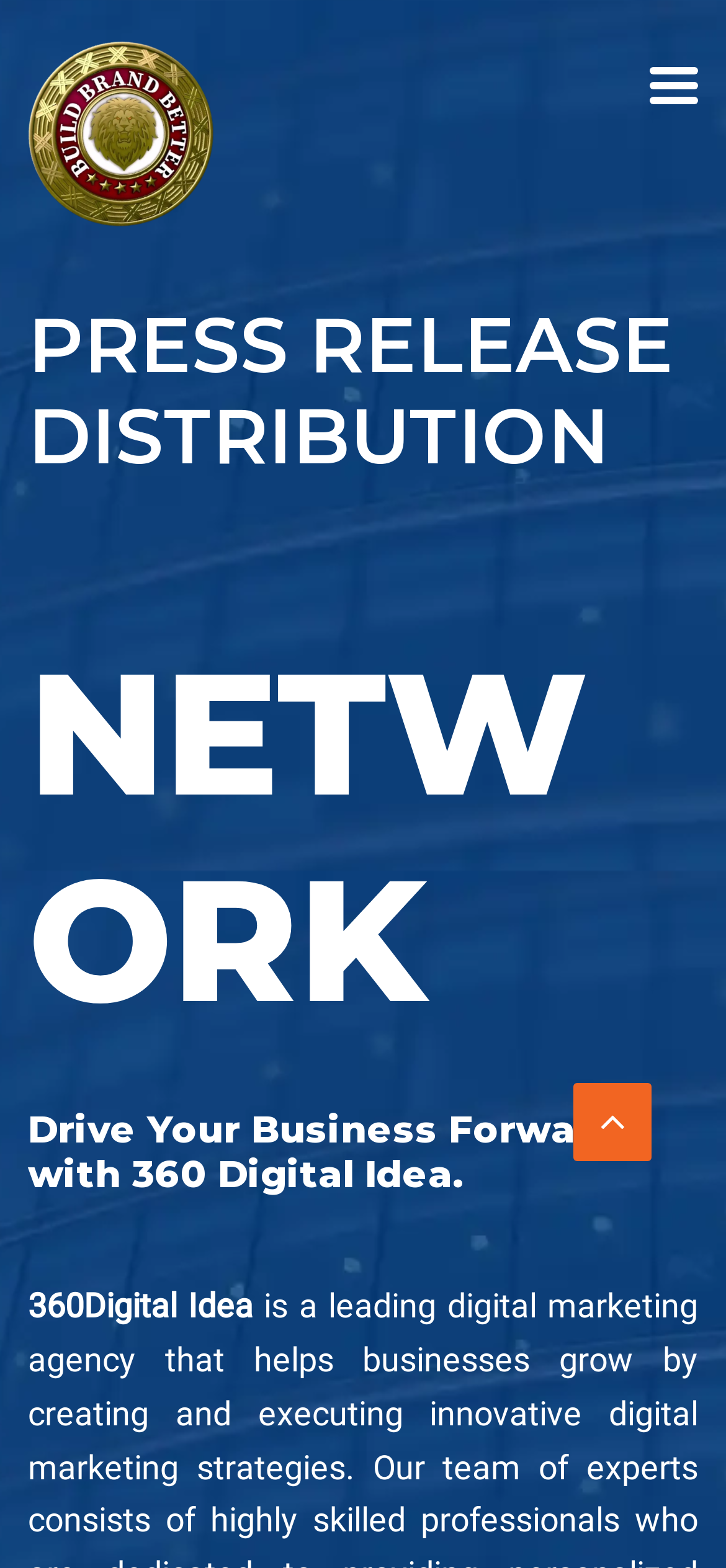Answer the following in one word or a short phrase: 
How many headings are on the page?

3